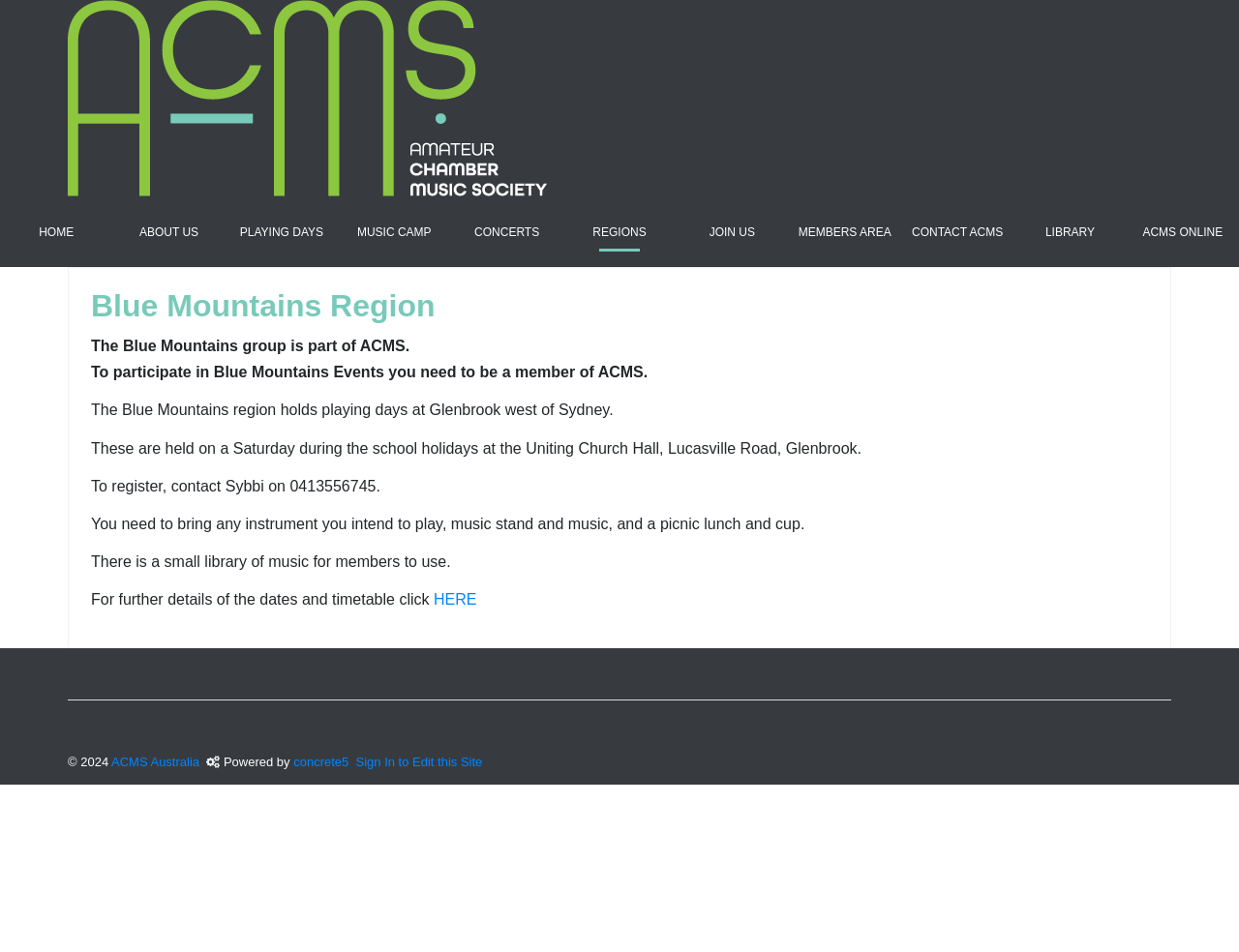Provide a single word or phrase answer to the question: 
What is the contact number for registration?

0413556745